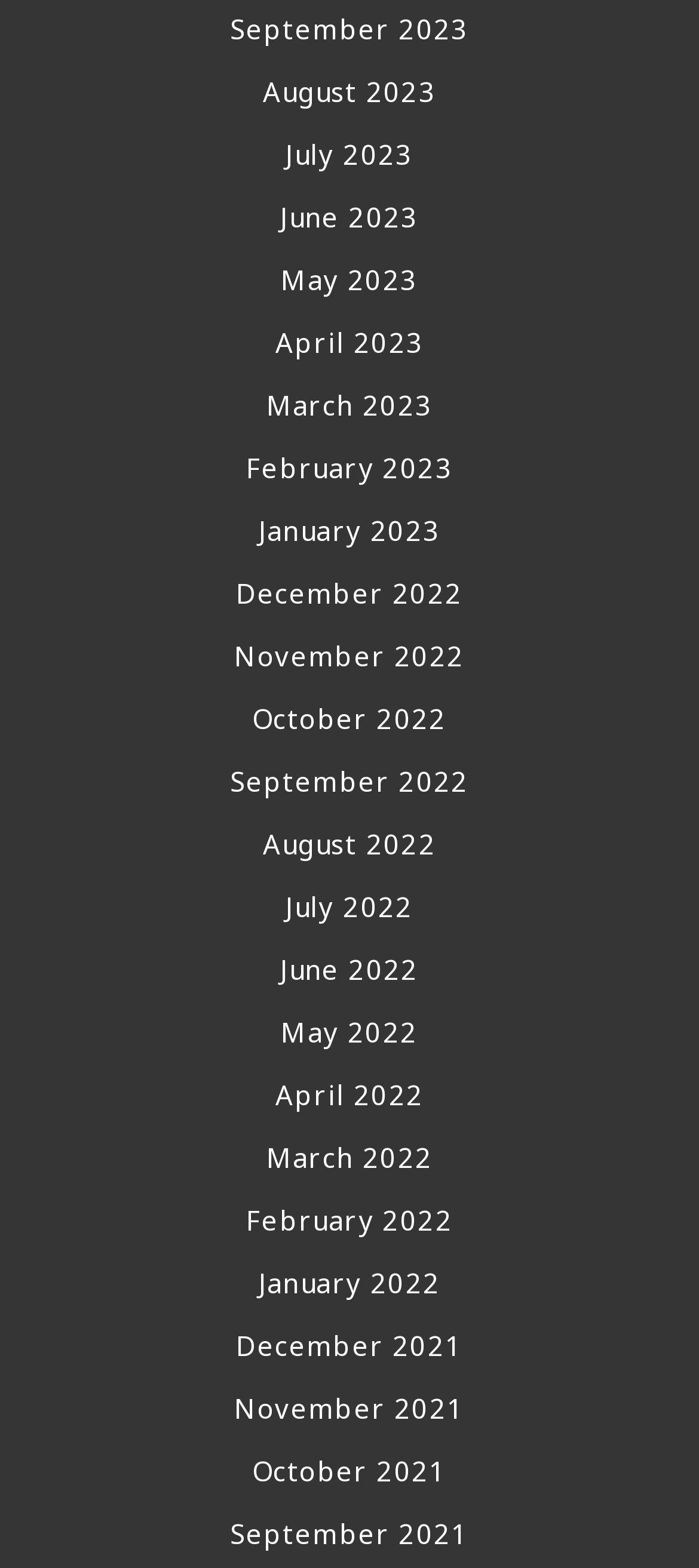Please answer the following question using a single word or phrase: 
Are the months listed in chronological order?

Yes